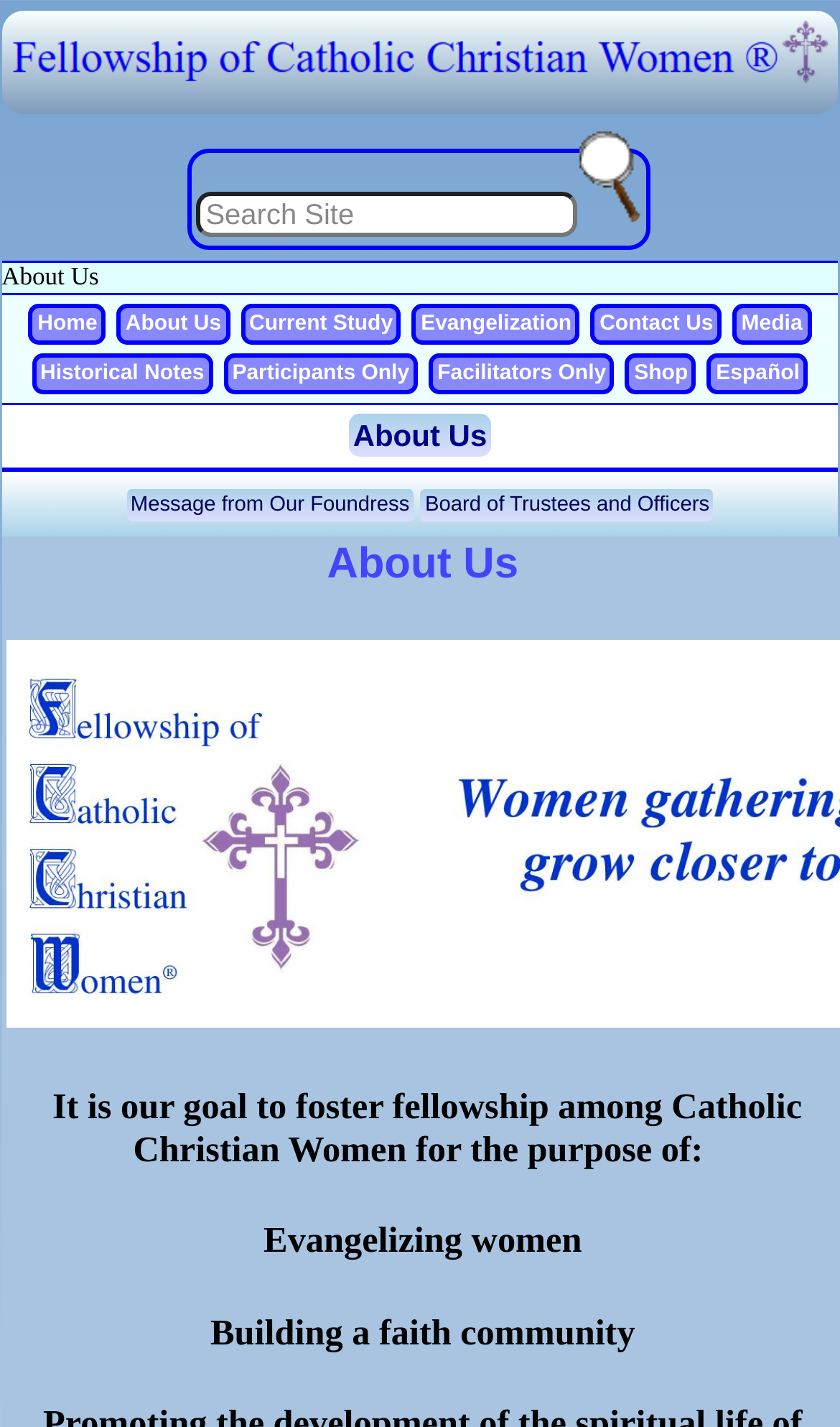Using the information in the image, give a detailed answer to the following question: How many types of users have restricted access?

There are two types of users with restricted access, namely 'Participants Only' and 'Facilitators Only', as indicated by the links in the navigation bar.